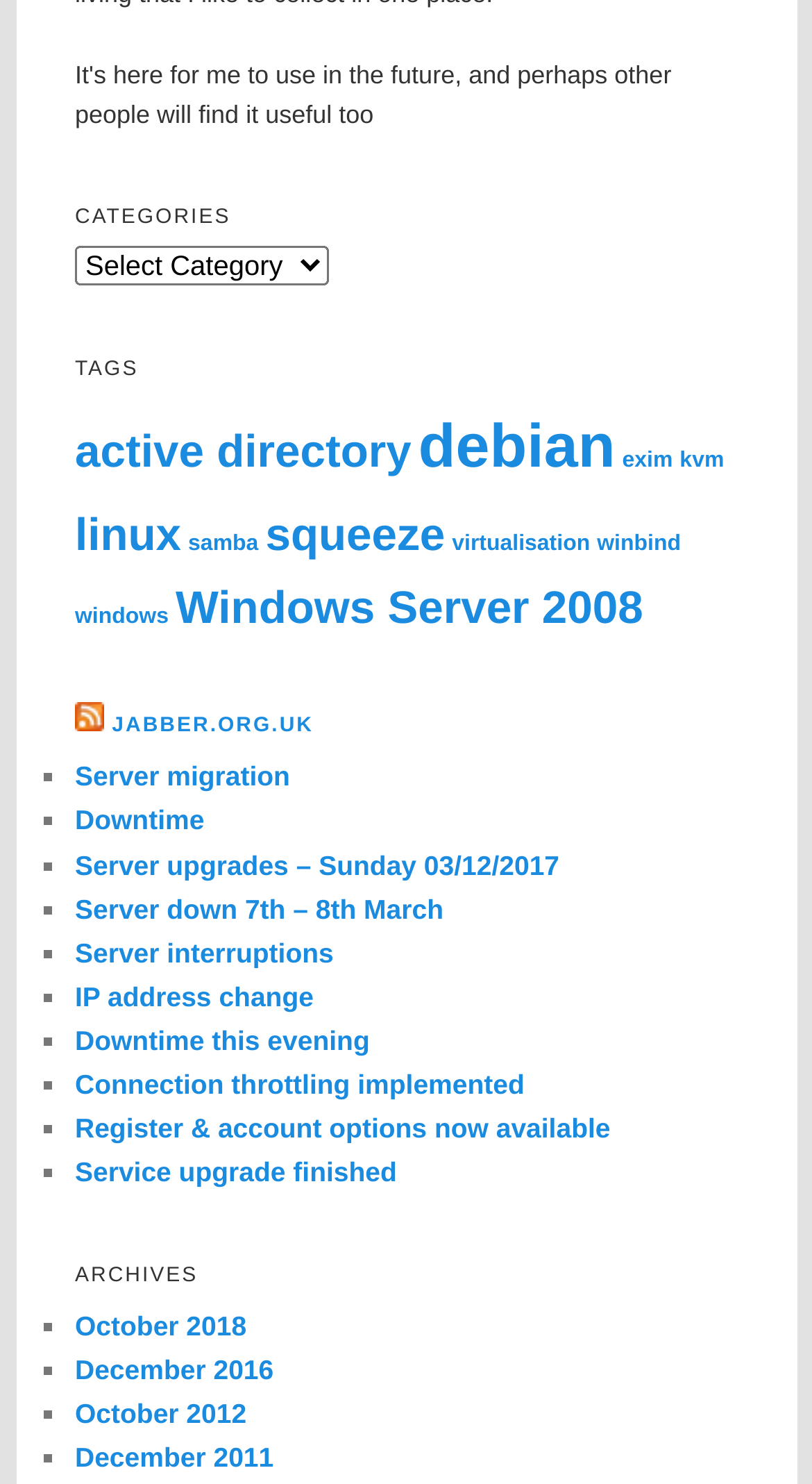Using the description: "Server upgrades – Sunday 03/12/2017", determine the UI element's bounding box coordinates. Ensure the coordinates are in the format of four float numbers between 0 and 1, i.e., [left, top, right, bottom].

[0.092, 0.572, 0.689, 0.593]